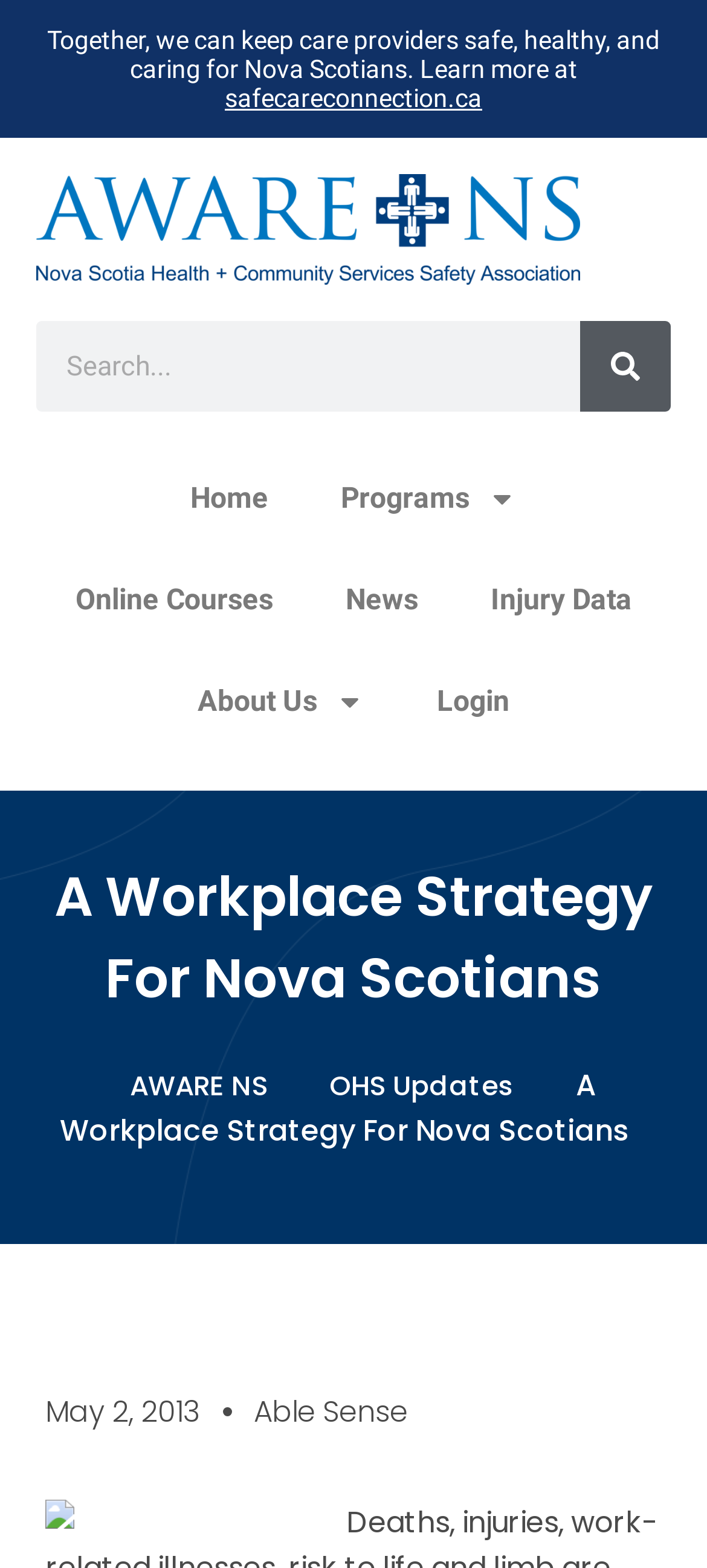Please specify the bounding box coordinates in the format (top-left x, top-left y, bottom-right x, bottom-right y), with all values as floating point numbers between 0 and 1. Identify the bounding box of the UI element described by: Online Courses

[0.055, 0.35, 0.437, 0.415]